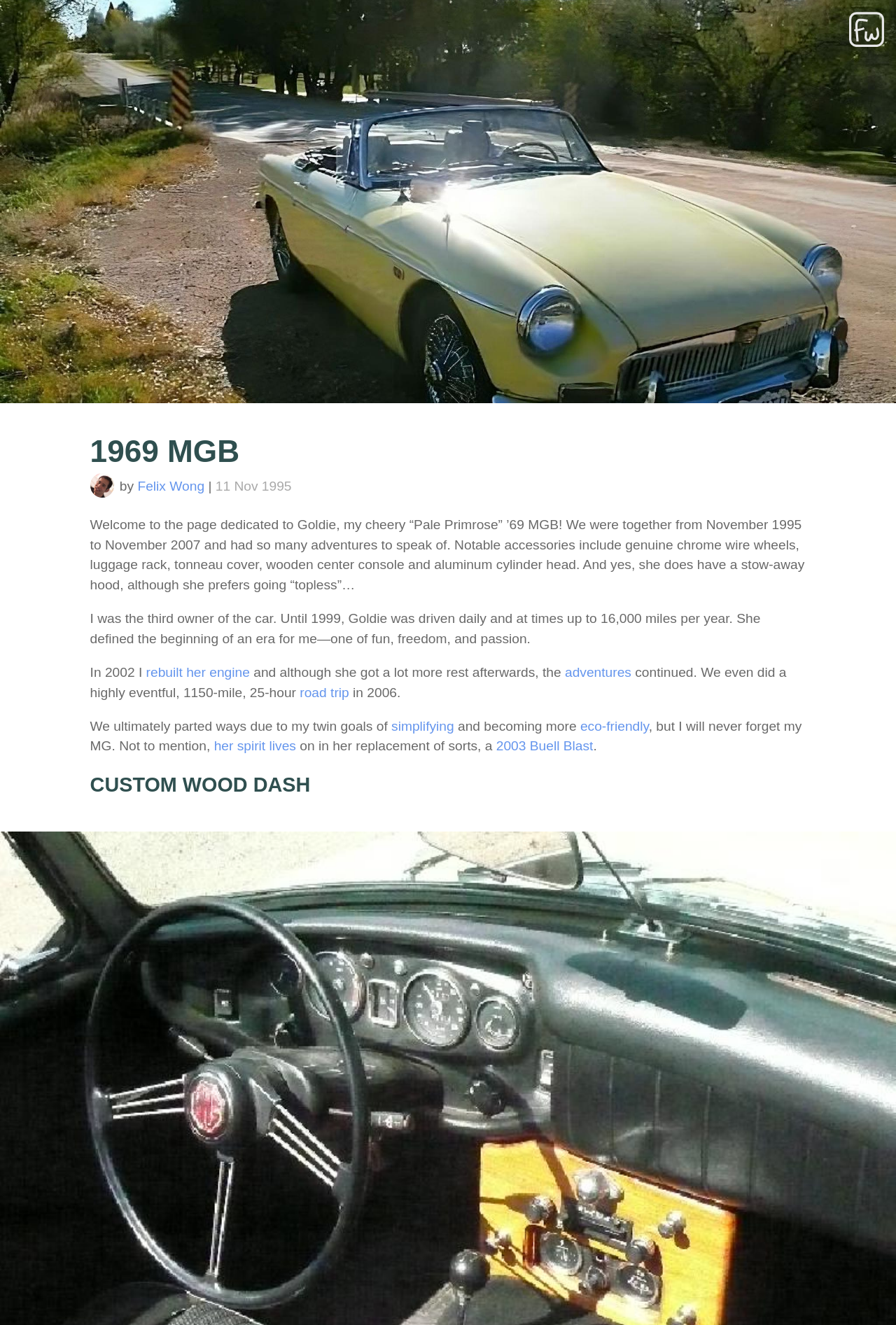Find the bounding box coordinates of the area to click in order to follow the instruction: "View the 'About' page".

[0.963, 0.132, 0.996, 0.141]